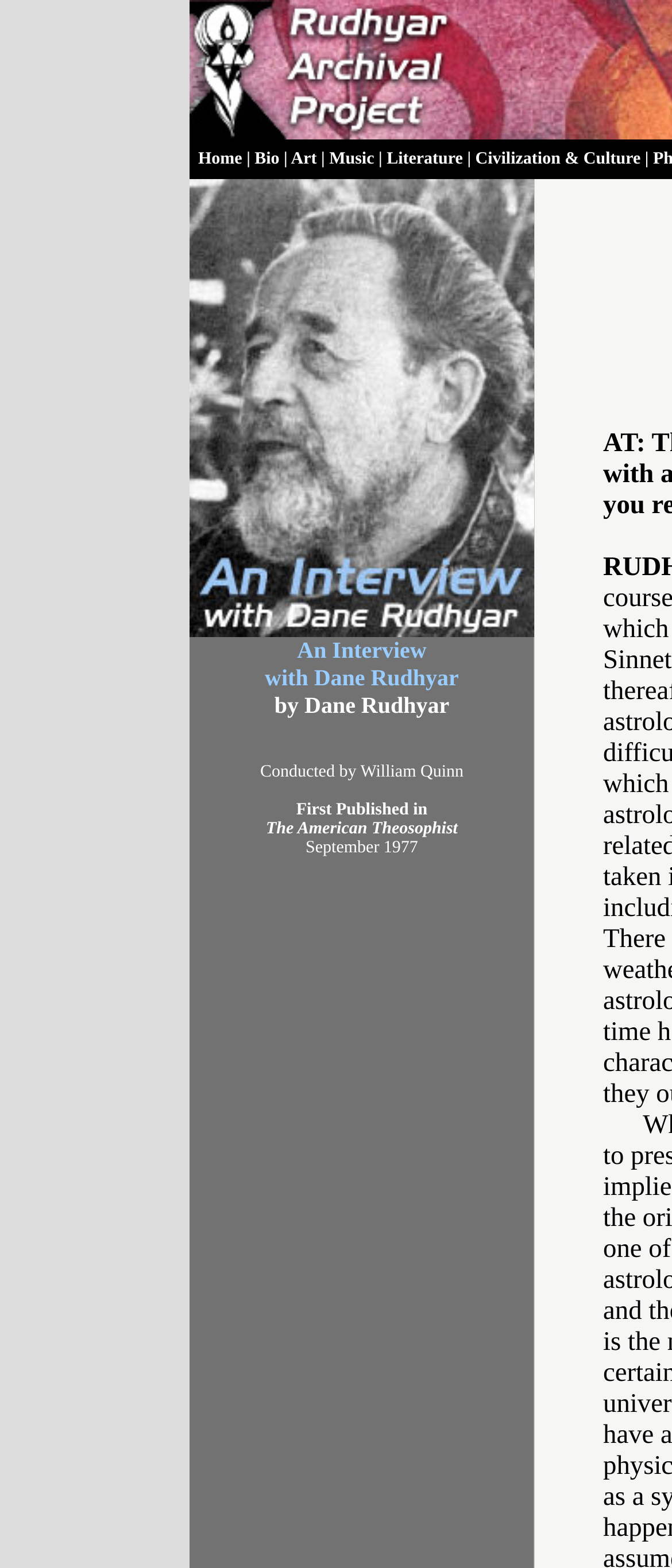What is the name of the person being interviewed?
Answer the question using a single word or phrase, according to the image.

Dane Rudhyar